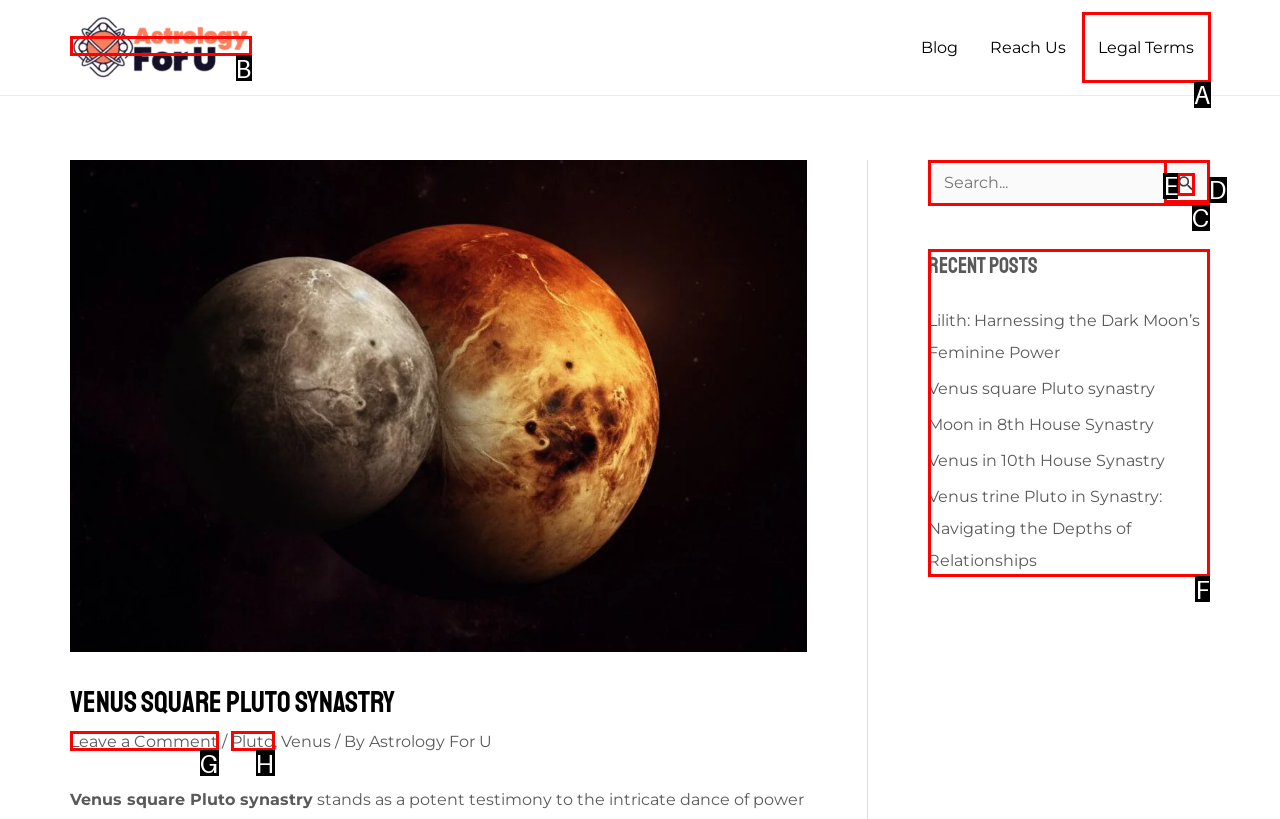Determine the HTML element to be clicked to complete the task: Explore the Recent Posts section. Answer by giving the letter of the selected option.

F